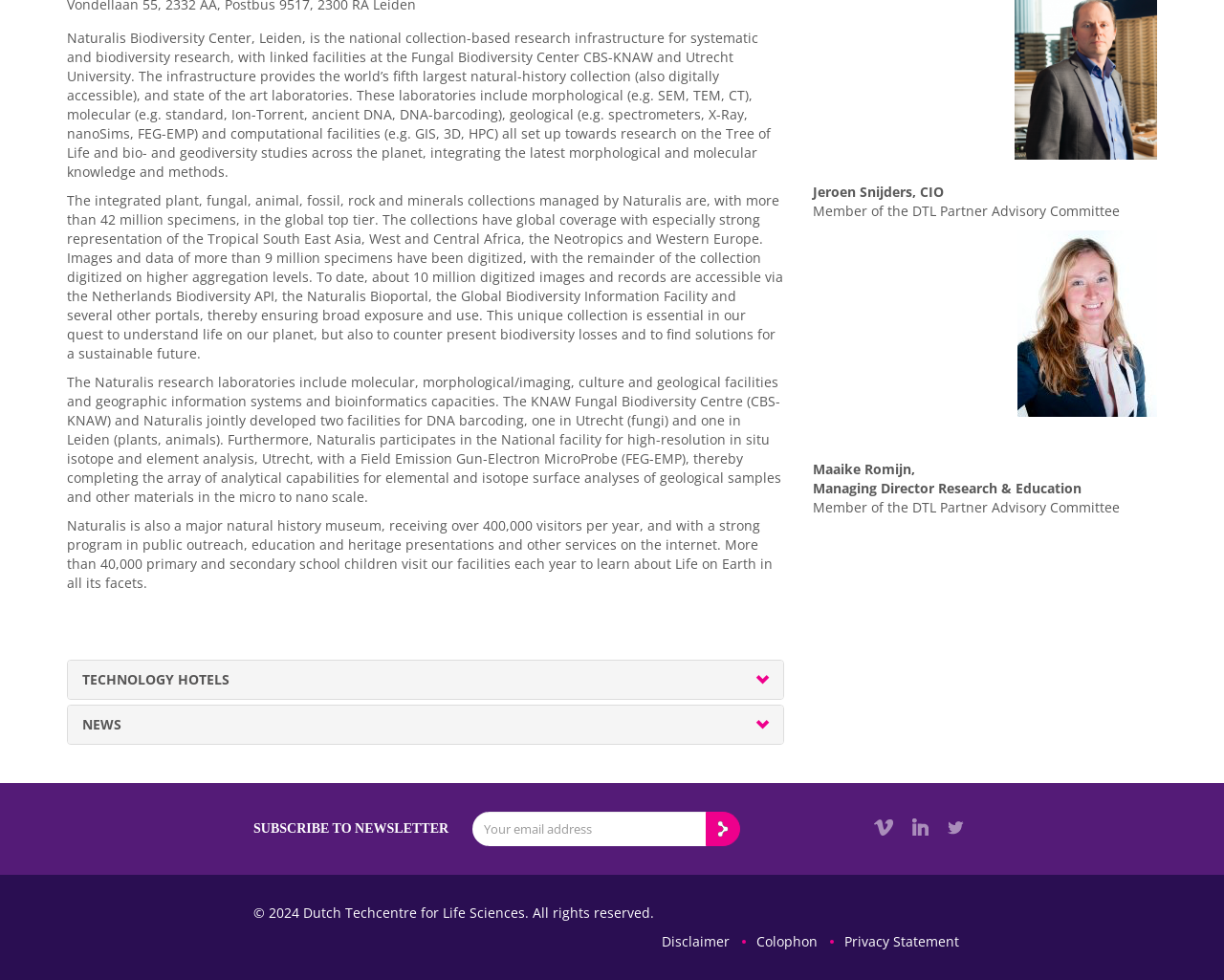Determine the bounding box coordinates of the UI element described by: "Privacy Statement".

[0.69, 0.951, 0.784, 0.97]